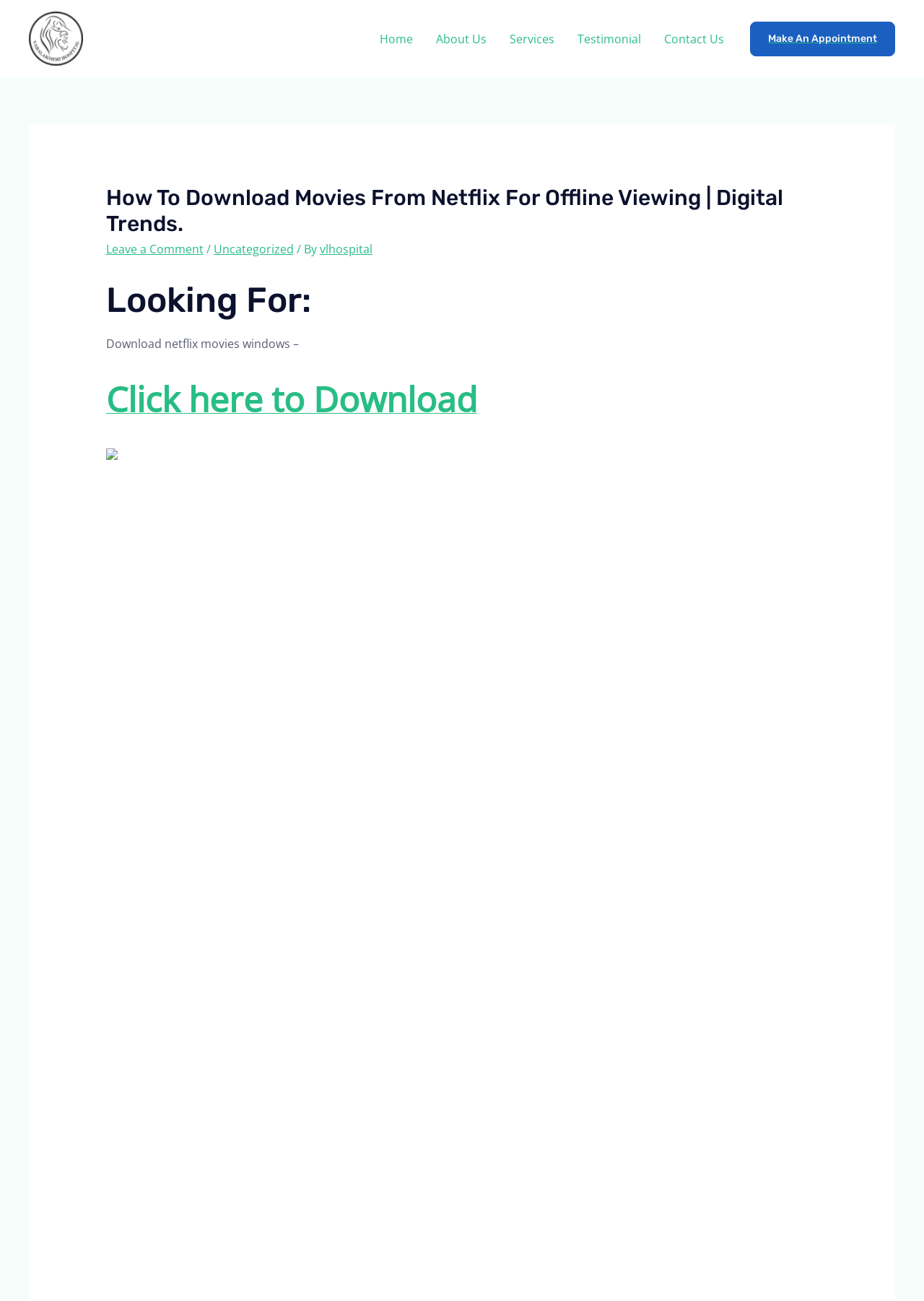What is the navigation menu item that comes after 'About Us'?
Please provide a comprehensive answer based on the contents of the image.

The navigation menu is located at the top of the webpage and has several items, including 'Home', 'About Us', 'Services', 'Testimonial', and 'Contact Us'. The item that comes after 'About Us' is 'Services'.